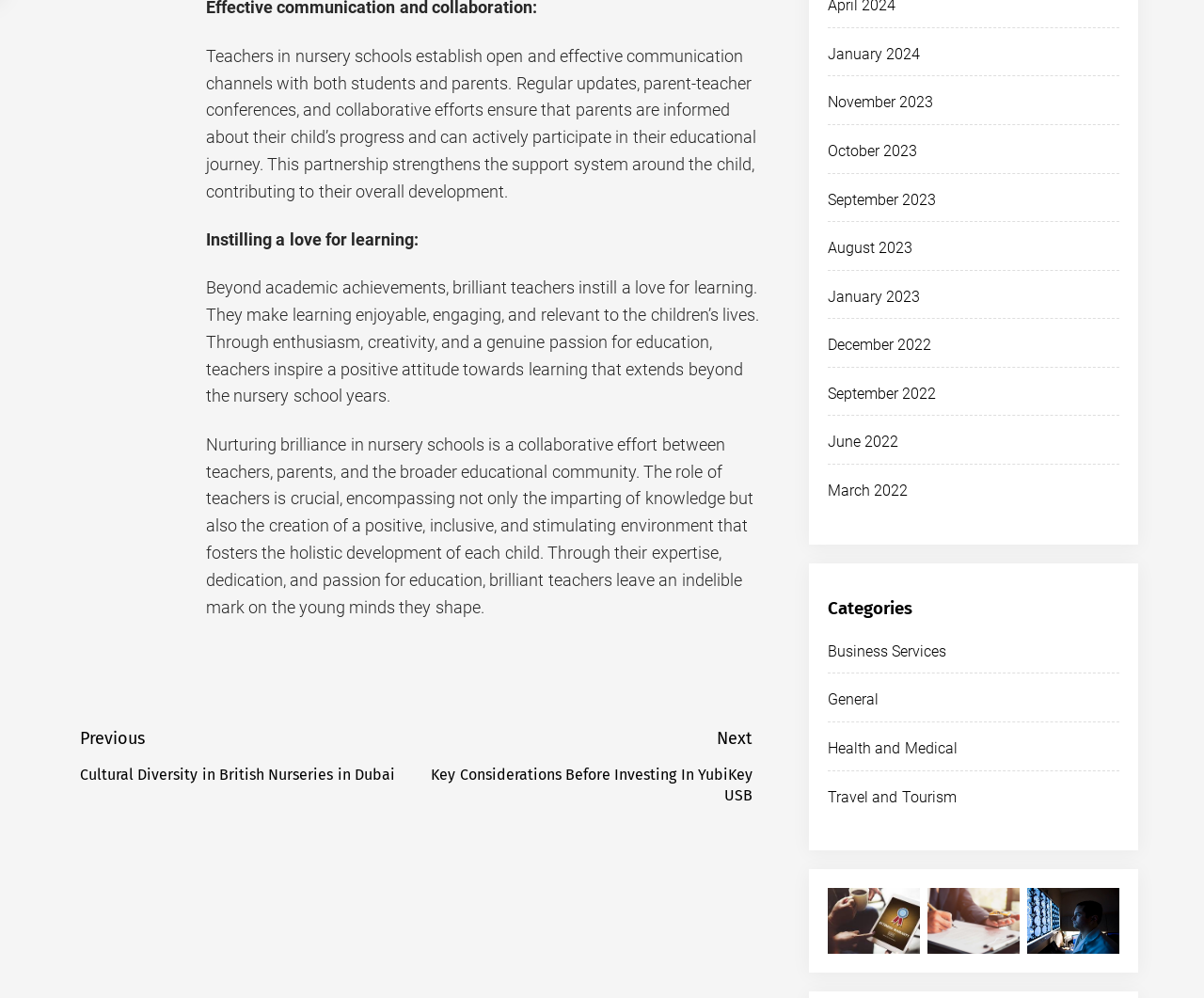Answer the question briefly using a single word or phrase: 
What is the date of the post 'Key Considerations Before Investing In YubiKey USB'?

January 2024